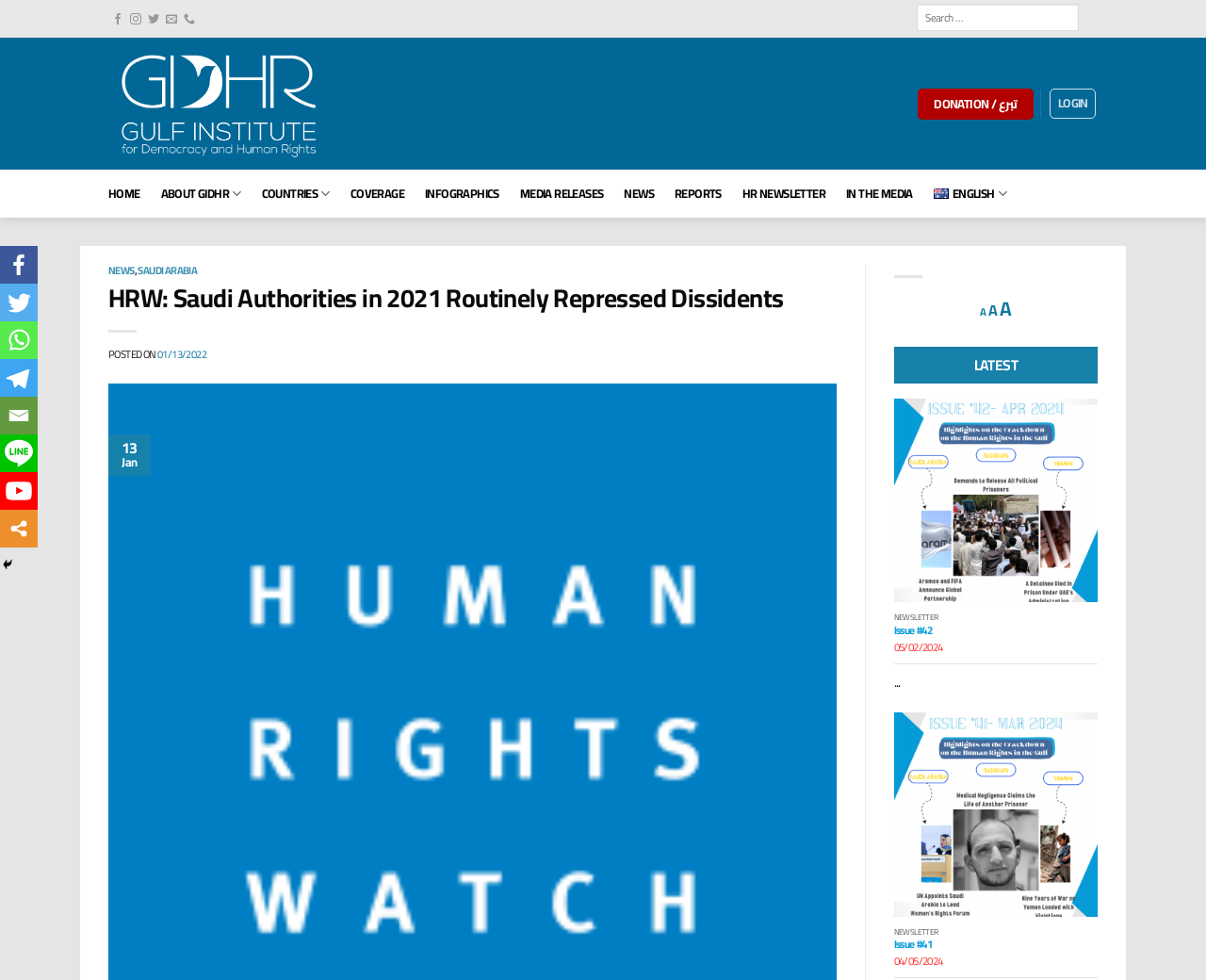What is the date of the news article? From the image, respond with a single word or brief phrase.

01/13/2022